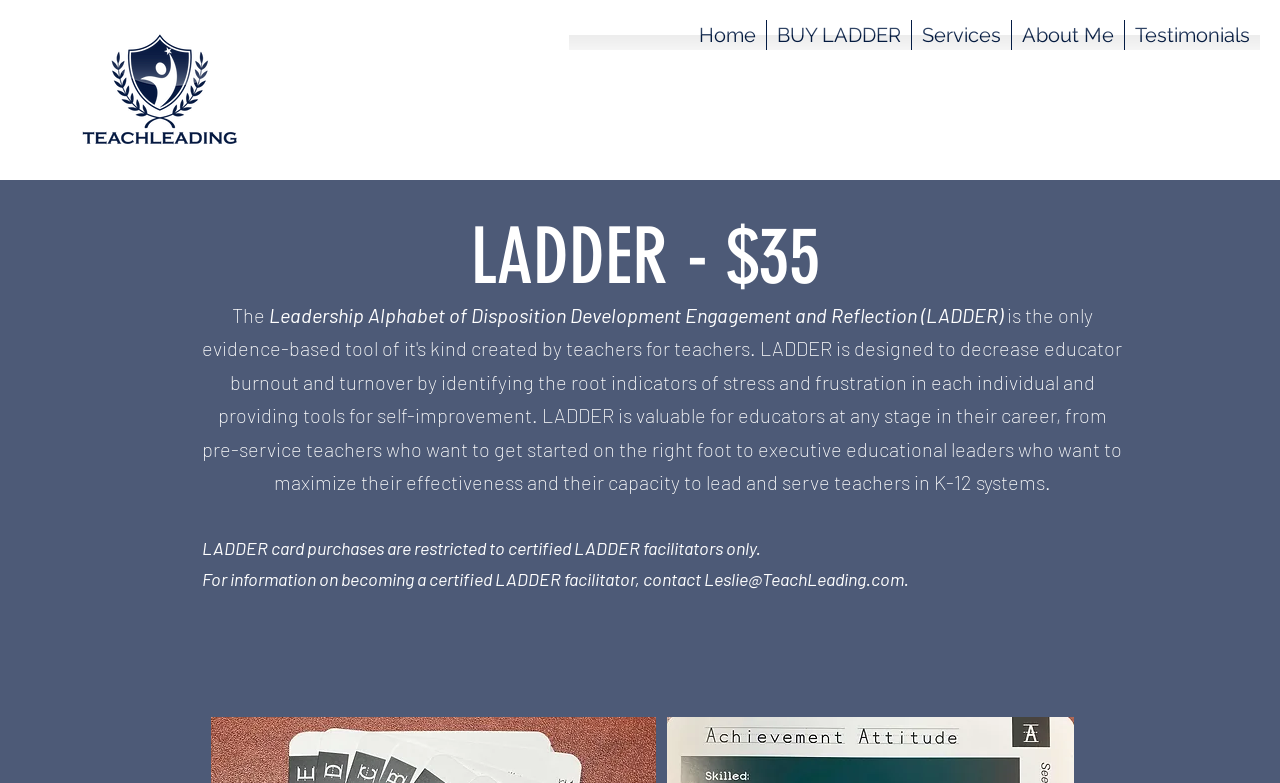What is the name of the logo image?
Please use the visual content to give a single word or phrase answer.

26139_TeachLeading_Logo_K_01 - Larger.pn